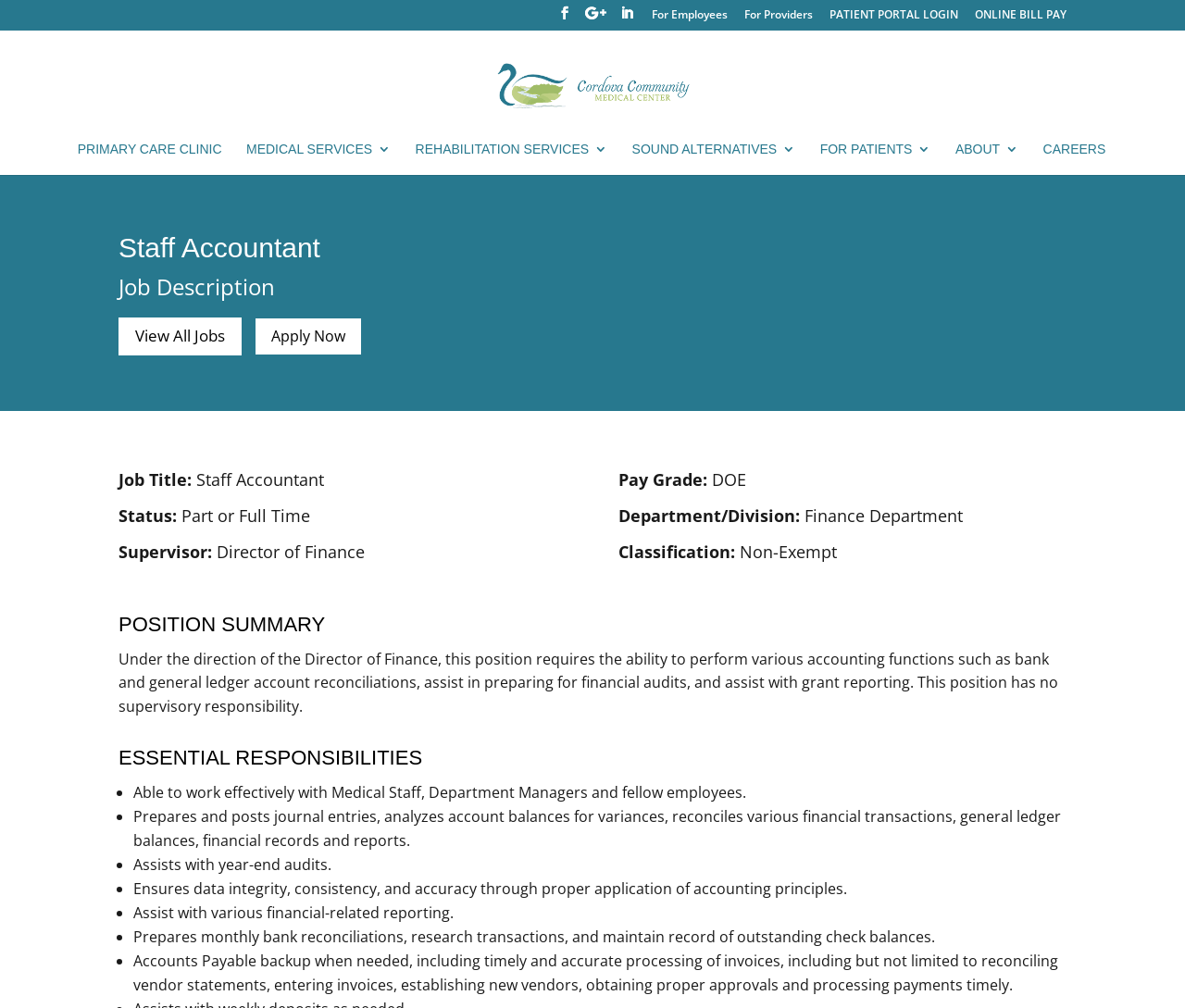Find the bounding box coordinates of the clickable area that will achieve the following instruction: "Make online bill payment".

[0.823, 0.009, 0.9, 0.028]